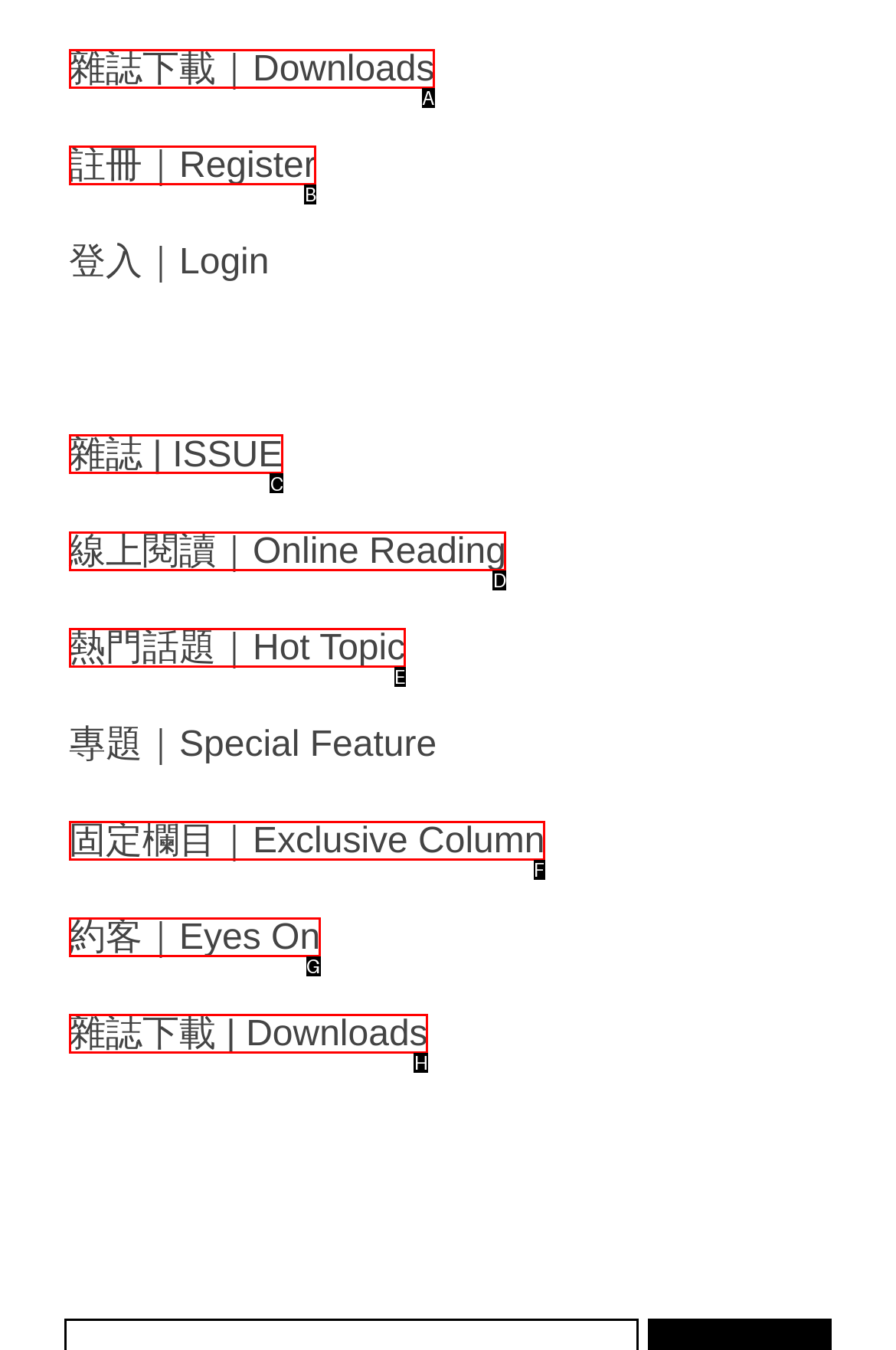Tell me which one HTML element I should click to complete the following instruction: read the latest issue
Answer with the option's letter from the given choices directly.

C